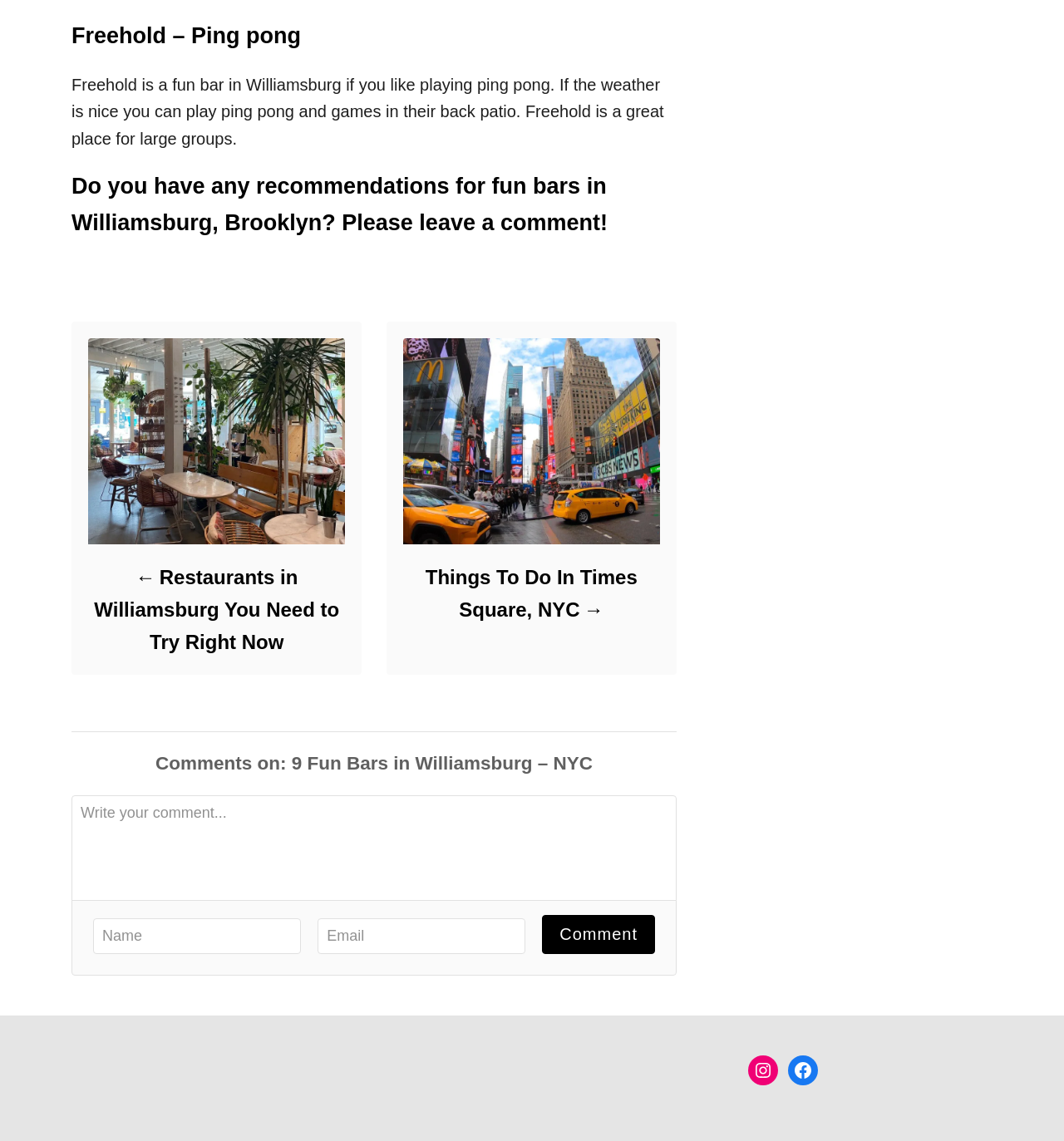Determine the bounding box for the HTML element described here: "Golf Holidays". The coordinates should be given as [left, top, right, bottom] with each number being a float between 0 and 1.

None